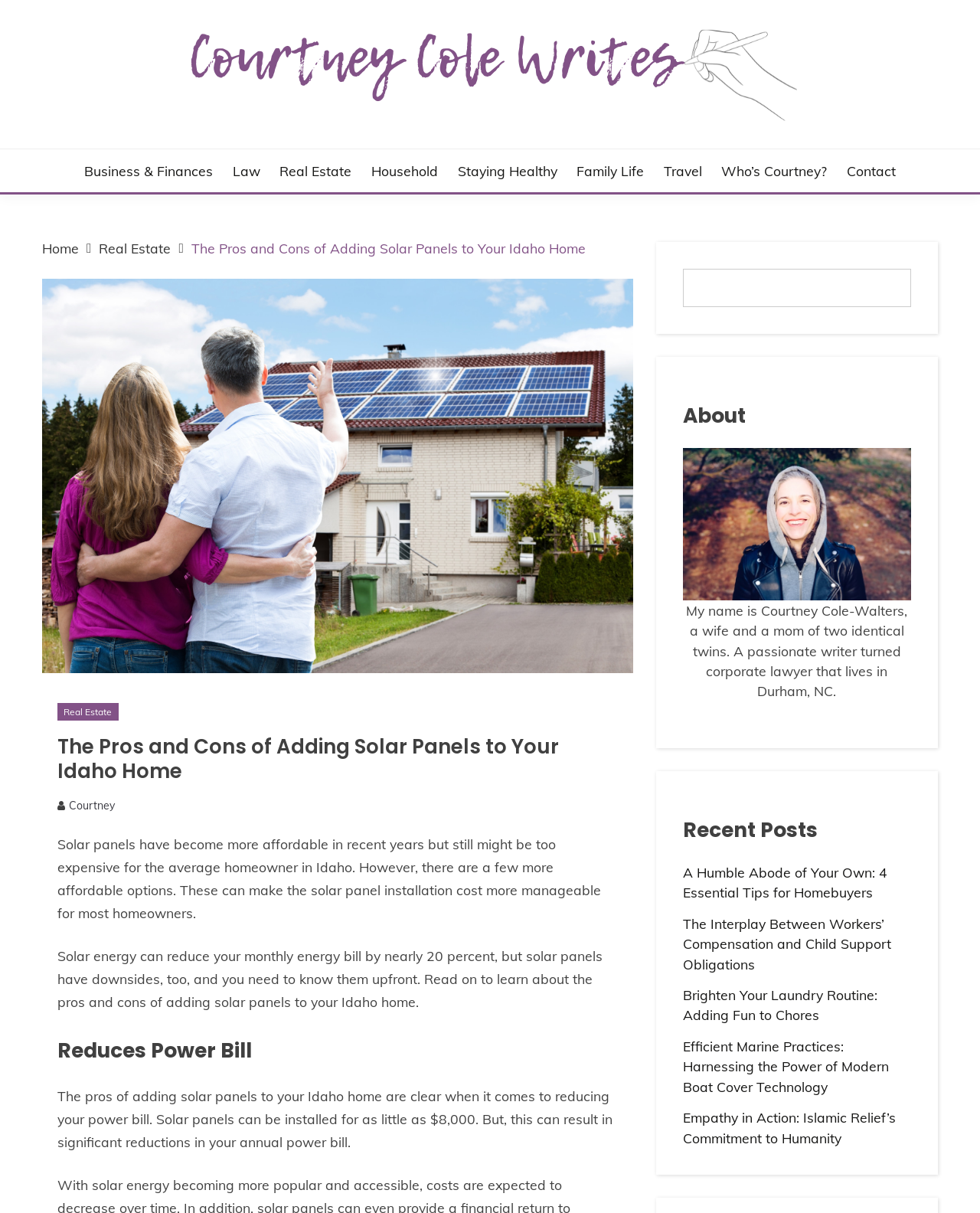Highlight the bounding box coordinates of the region I should click on to meet the following instruction: "search for something".

[0.697, 0.222, 0.93, 0.253]